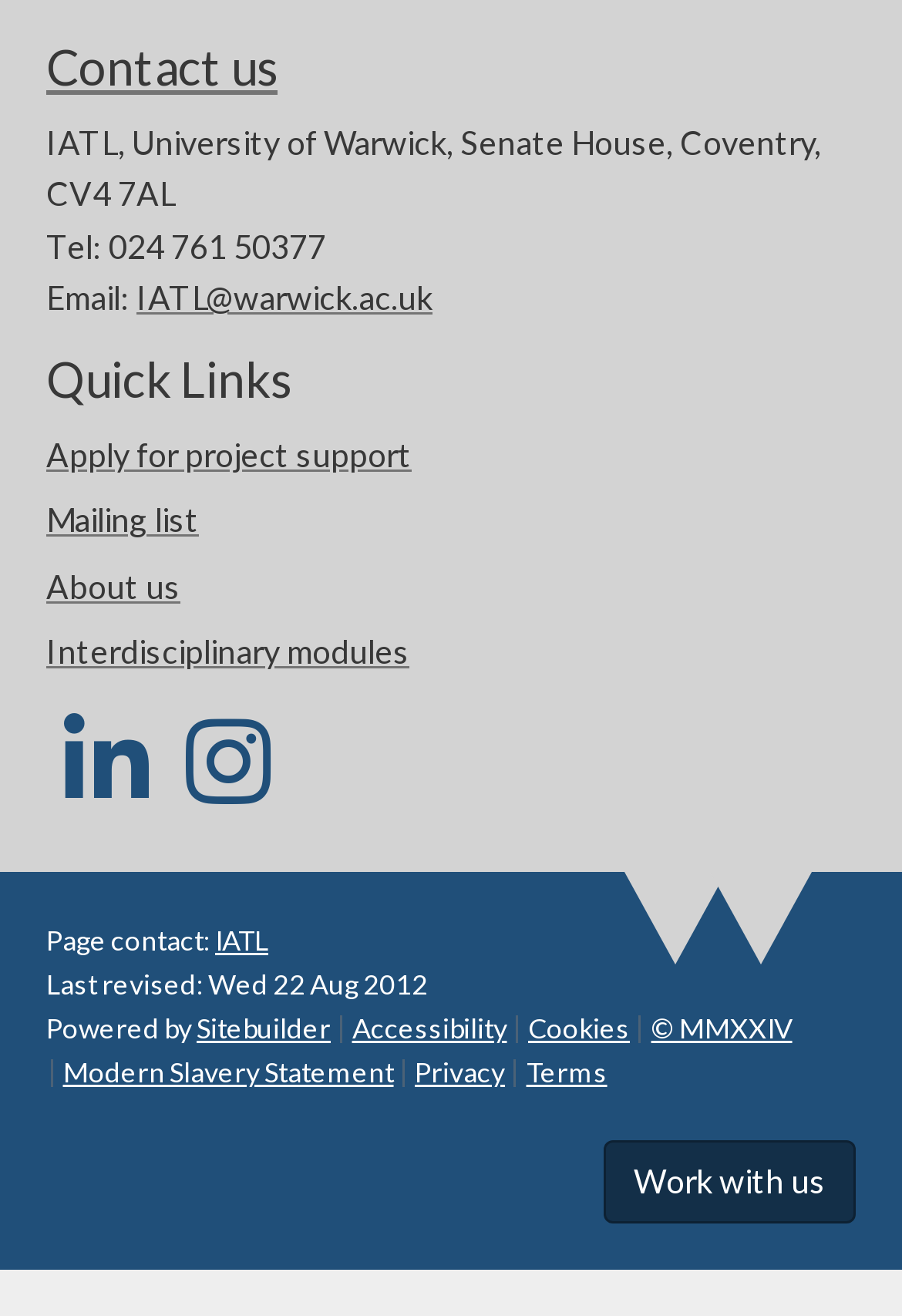What is the address of IATL?
Could you give a comprehensive explanation in response to this question?

I found the address of IATL by looking at the static text element that contains the address information, which is 'IATL, University of Warwick, Senate House, Coventry, CV4 7AL'.